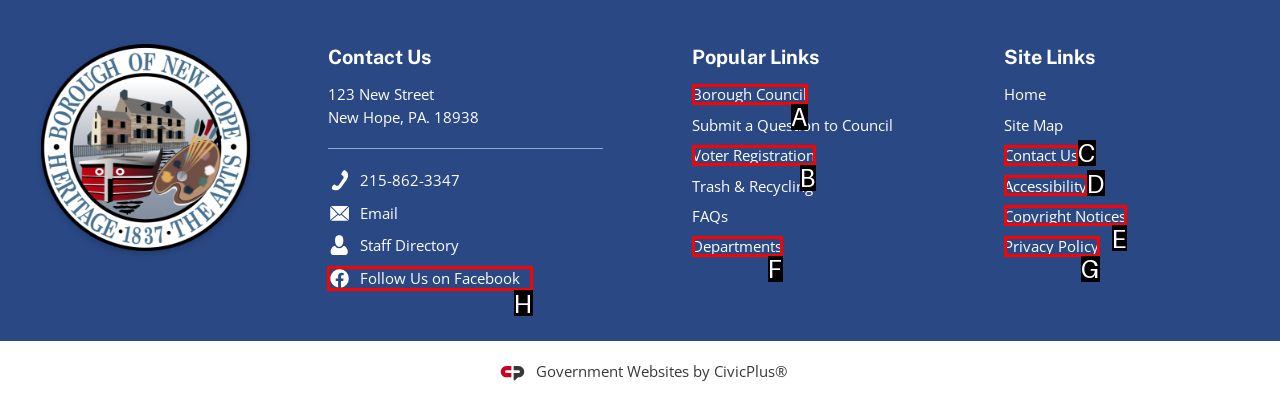Show which HTML element I need to click to perform this task: Visit Facebook page Answer with the letter of the correct choice.

None